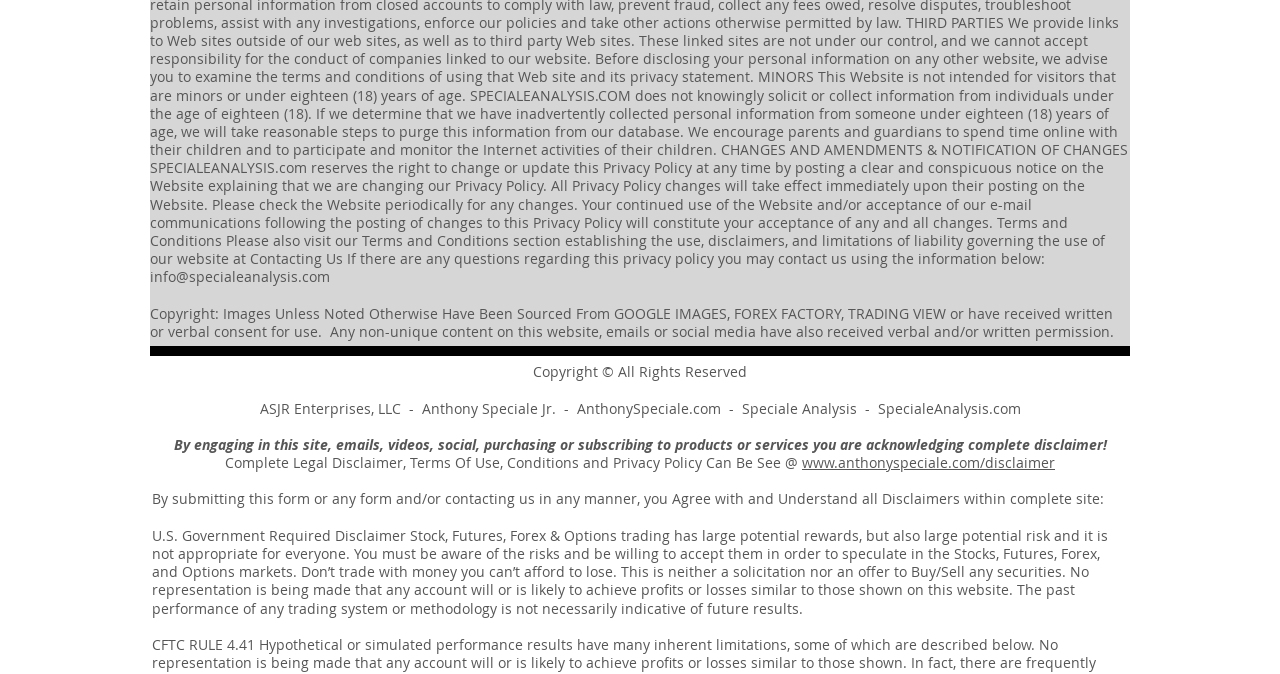What is the email address provided on the webpage?
Based on the visual details in the image, please answer the question thoroughly.

The email address is found in the link element with the text 'info@specialeanalysis.com' which is located at the top of the webpage.